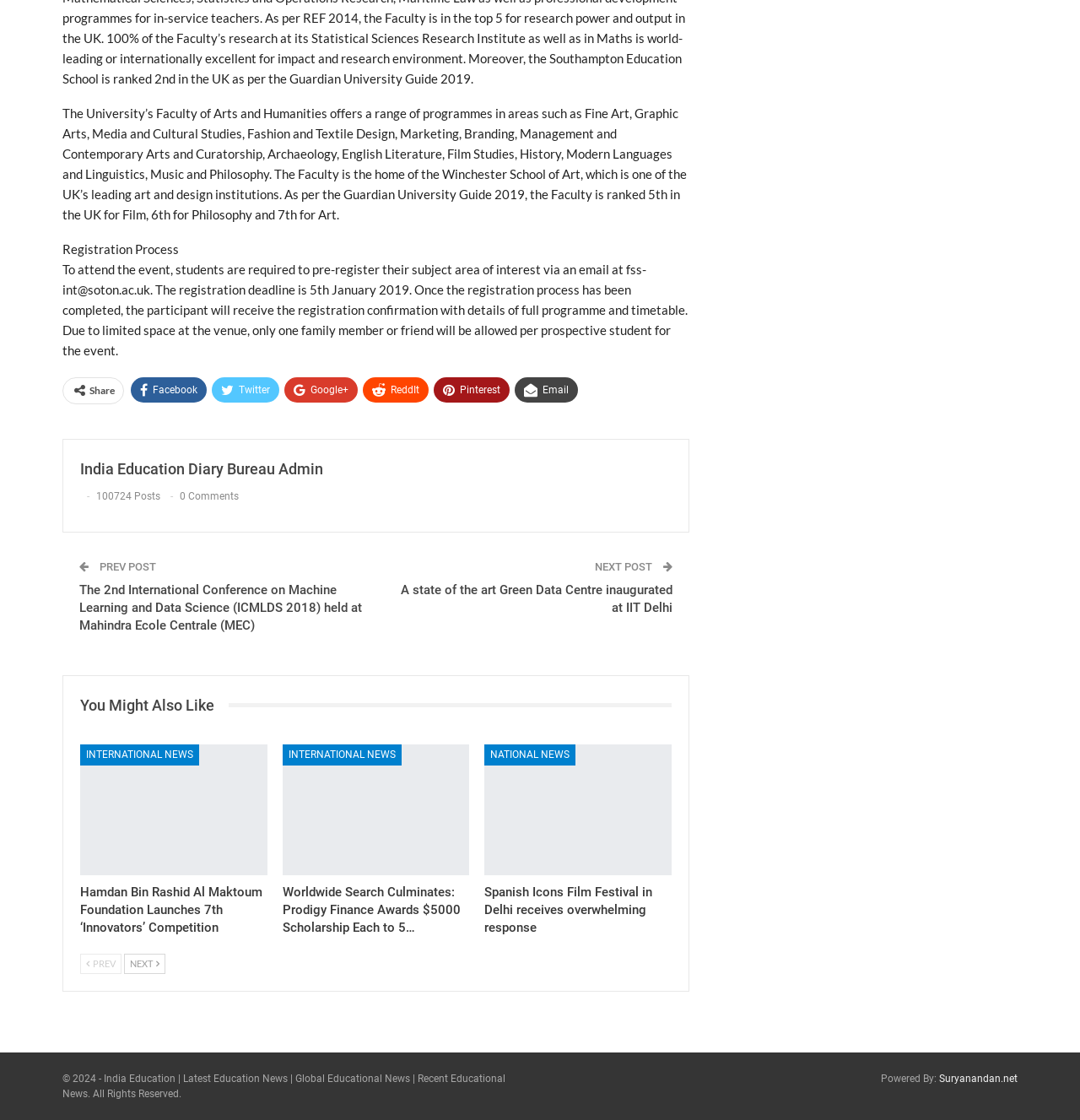From the webpage screenshot, predict the bounding box of the UI element that matches this description: "National News".

[0.448, 0.665, 0.533, 0.683]